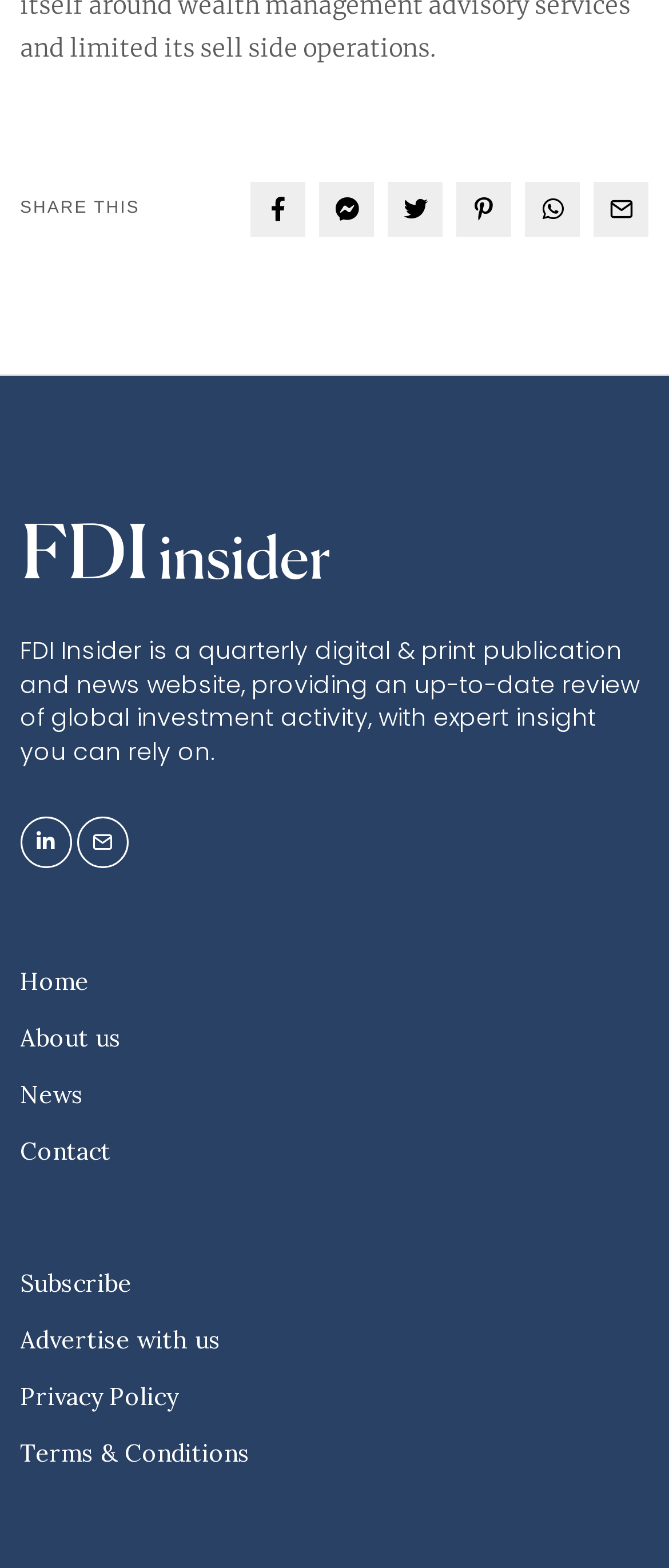Please provide a short answer using a single word or phrase for the question:
What is the icon before the 'SHARE THIS' text?

uf39e